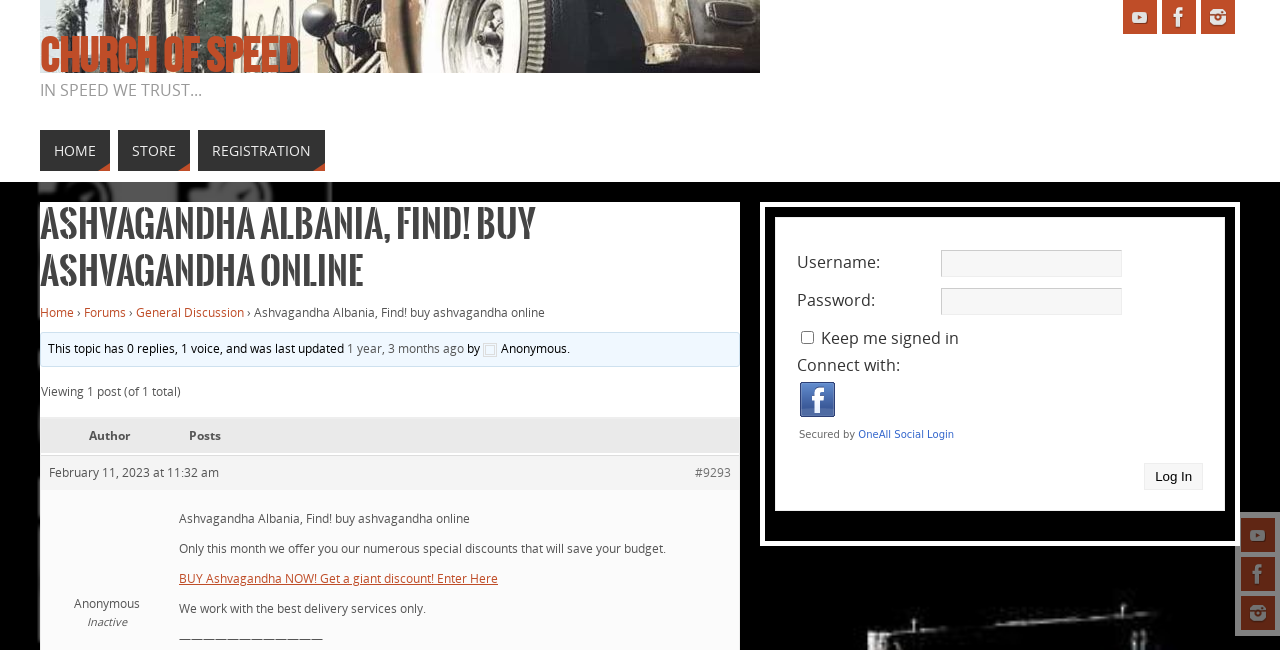Provide the text content of the webpage's main heading.

Ashvagandha Albania, Find! buy ashvagandha online